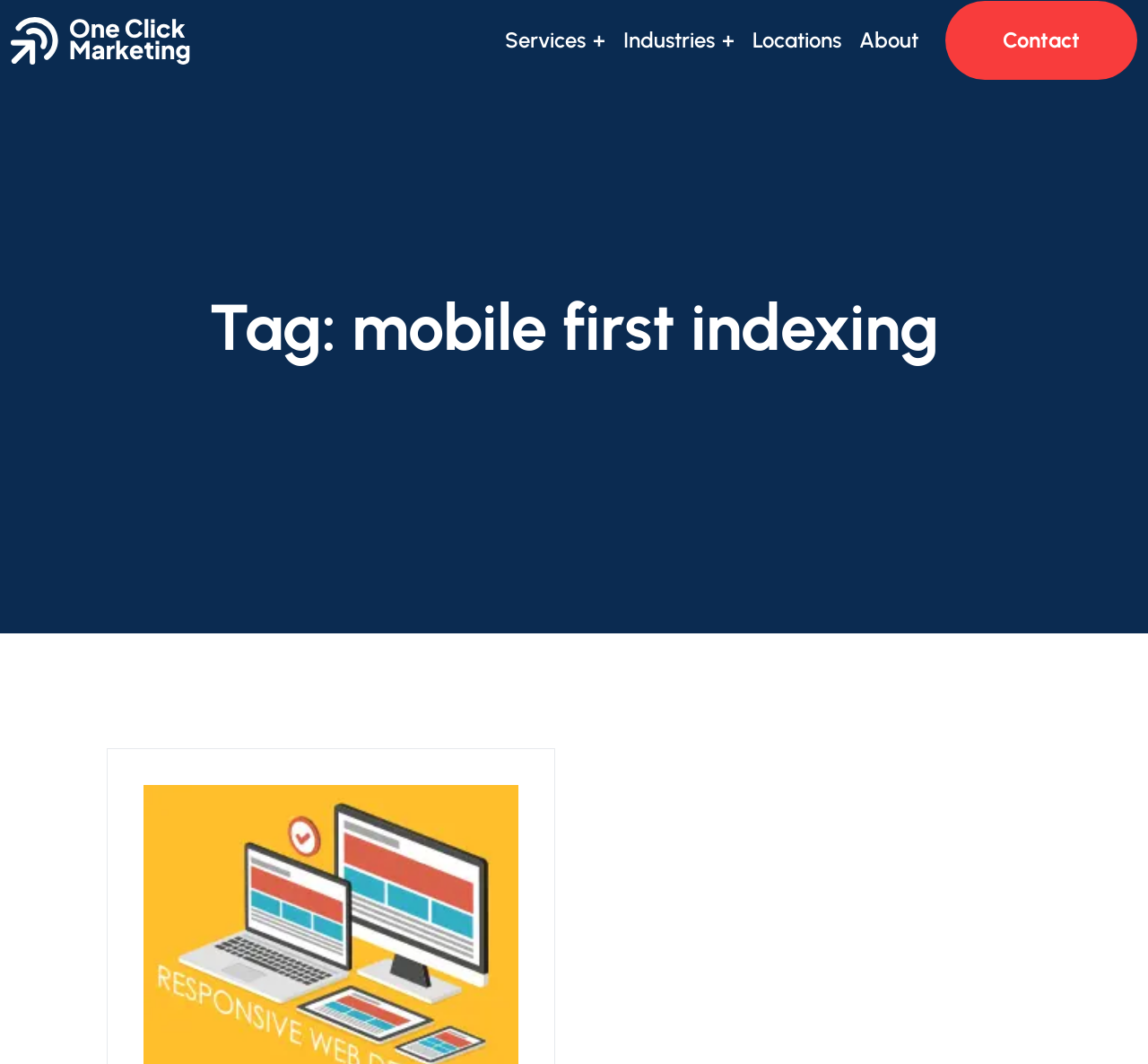Based on the visual content of the image, answer the question thoroughly: How many main navigation links are there?

I counted the number of links in the top navigation bar, which are 'Services +', 'Industries +', 'Locations', 'About', and 'Contact'.